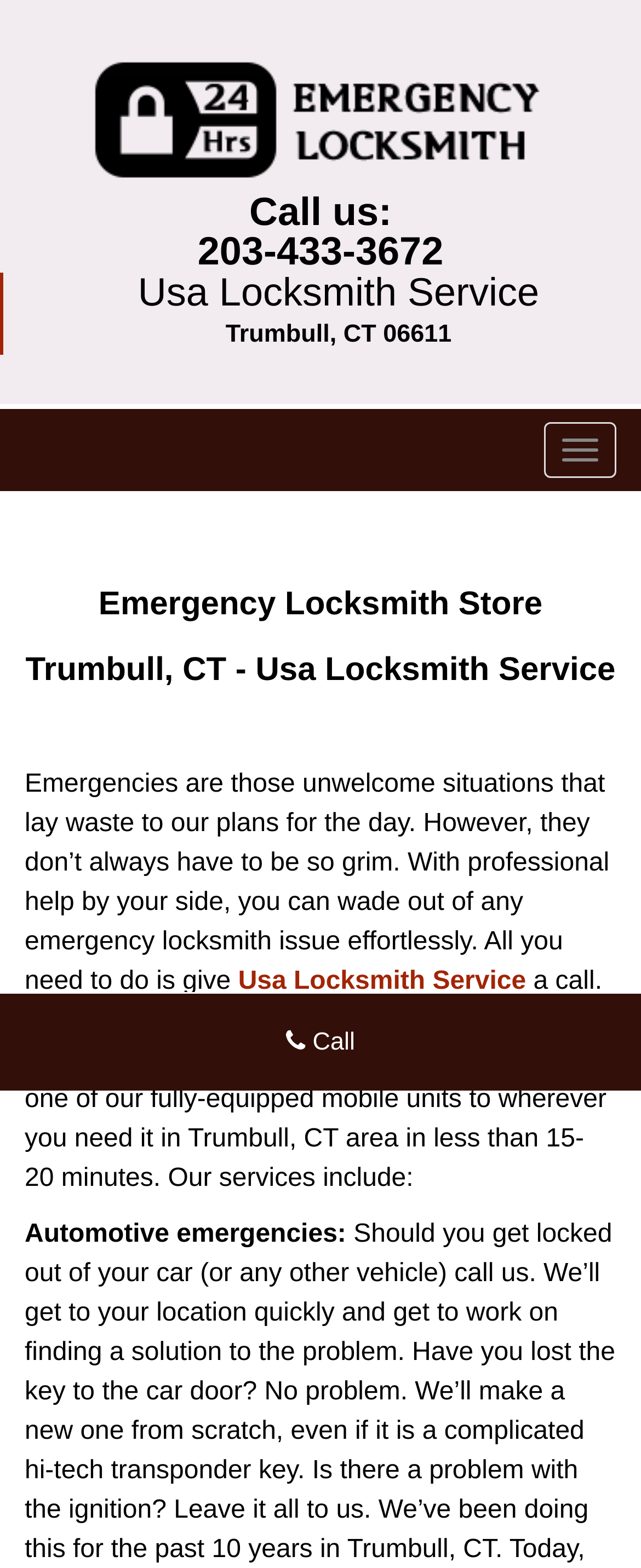What type of emergencies does Usa Locksmith Service handle?
Based on the image, answer the question with as much detail as possible.

The type of emergencies handled by Usa Locksmith Service can be found in the lower section of the webpage, where it lists 'Automotive emergencies' as one of their services.